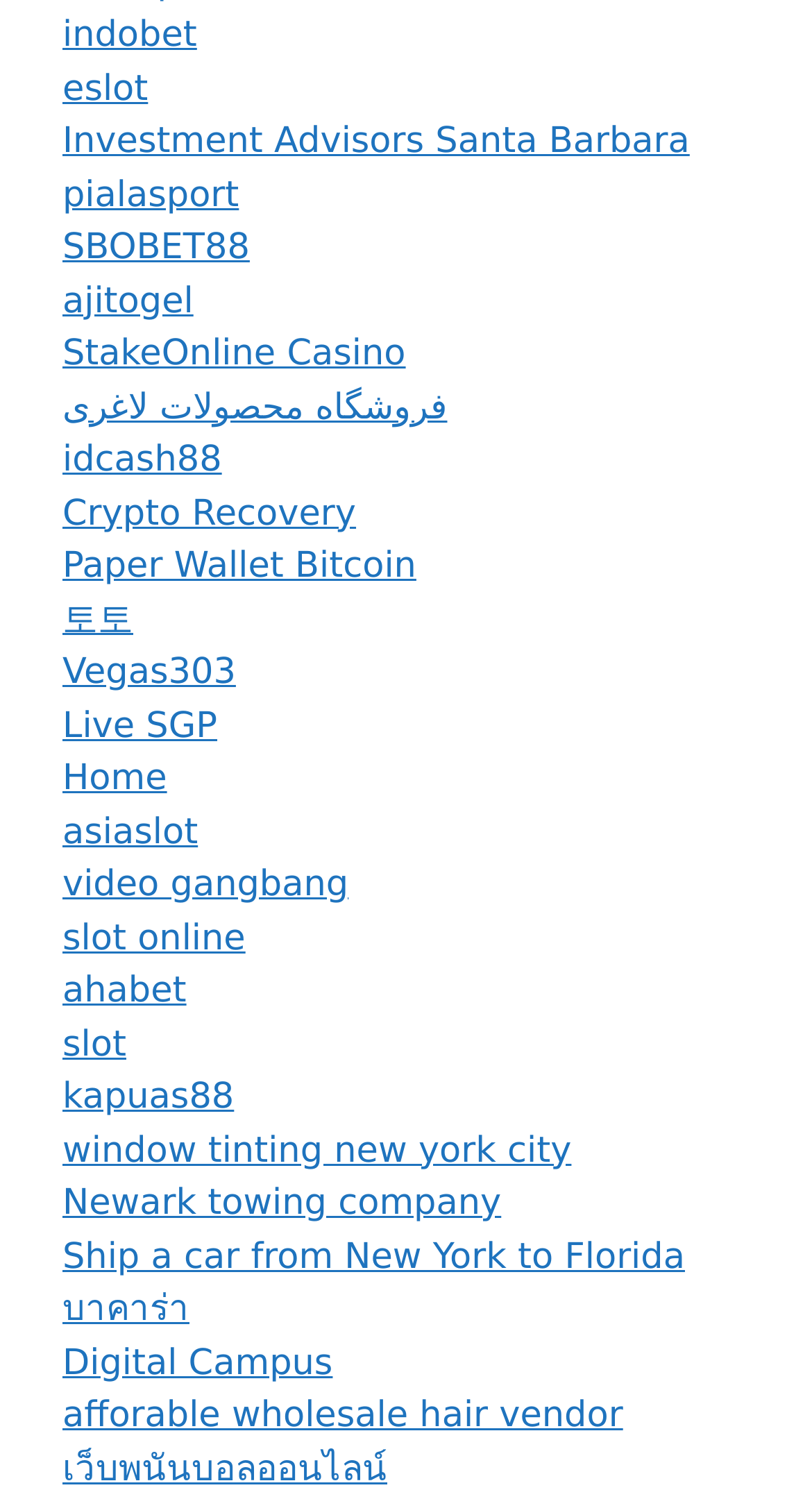Are there any links in a non-English language?
Provide a short answer using one word or a brief phrase based on the image.

Yes